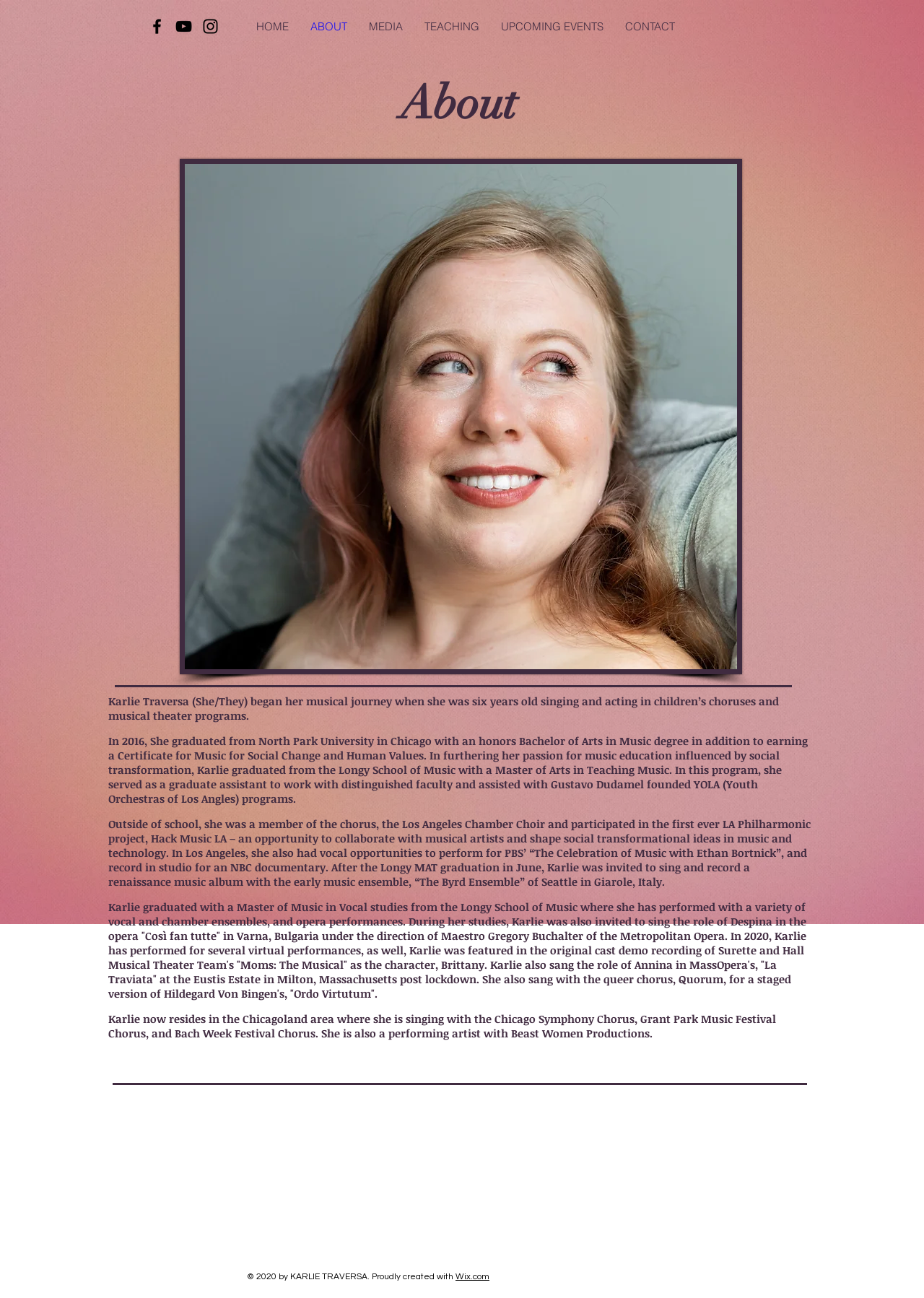Bounding box coordinates are given in the format (top-left x, top-left y, bottom-right x, bottom-right y). All values should be floating point numbers between 0 and 1. Provide the bounding box coordinate for the UI element described as: Wix.com

[0.493, 0.98, 0.53, 0.987]